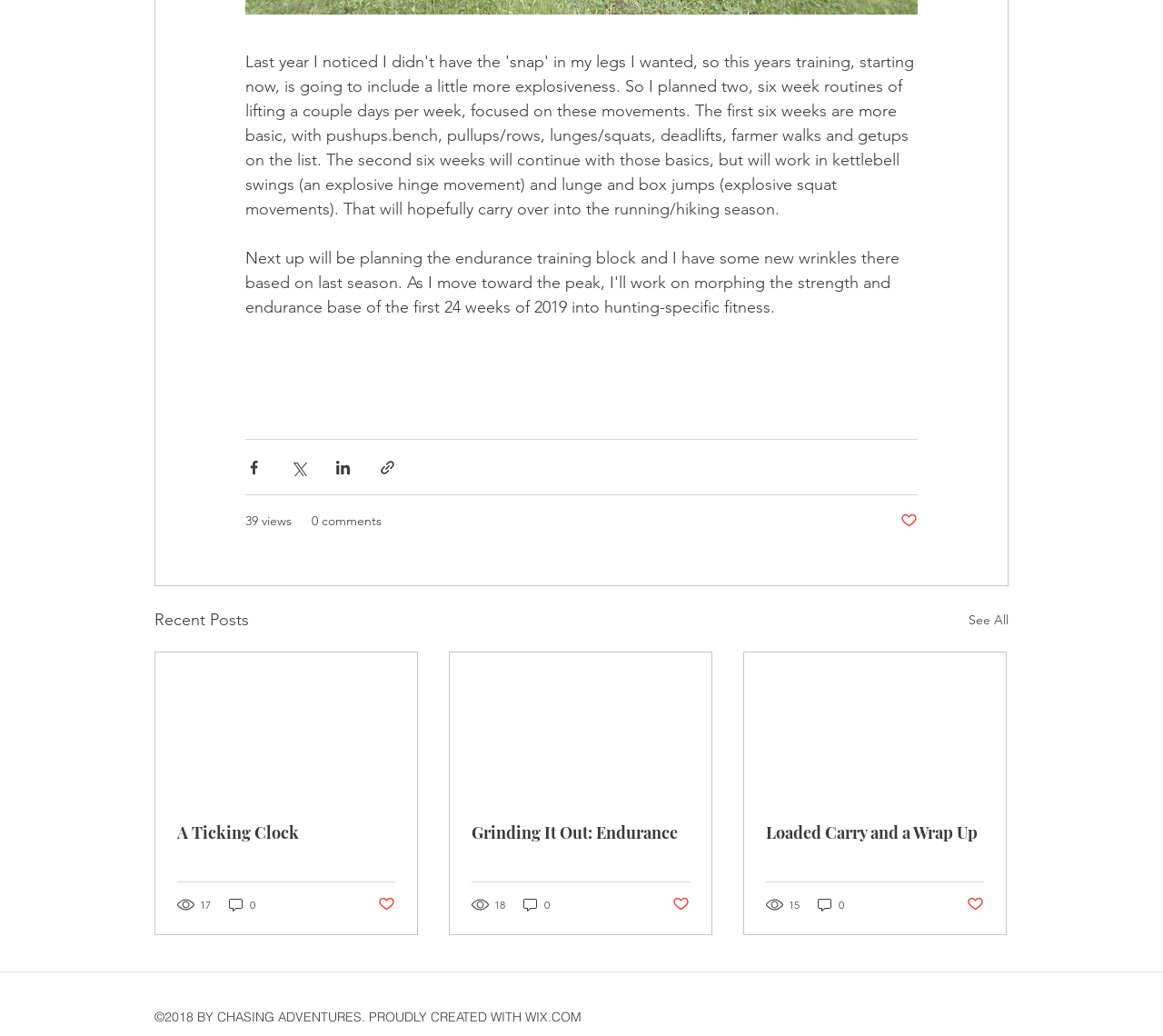Please answer the following question using a single word or phrase: 
What is the category of the posts on this webpage?

Blog posts